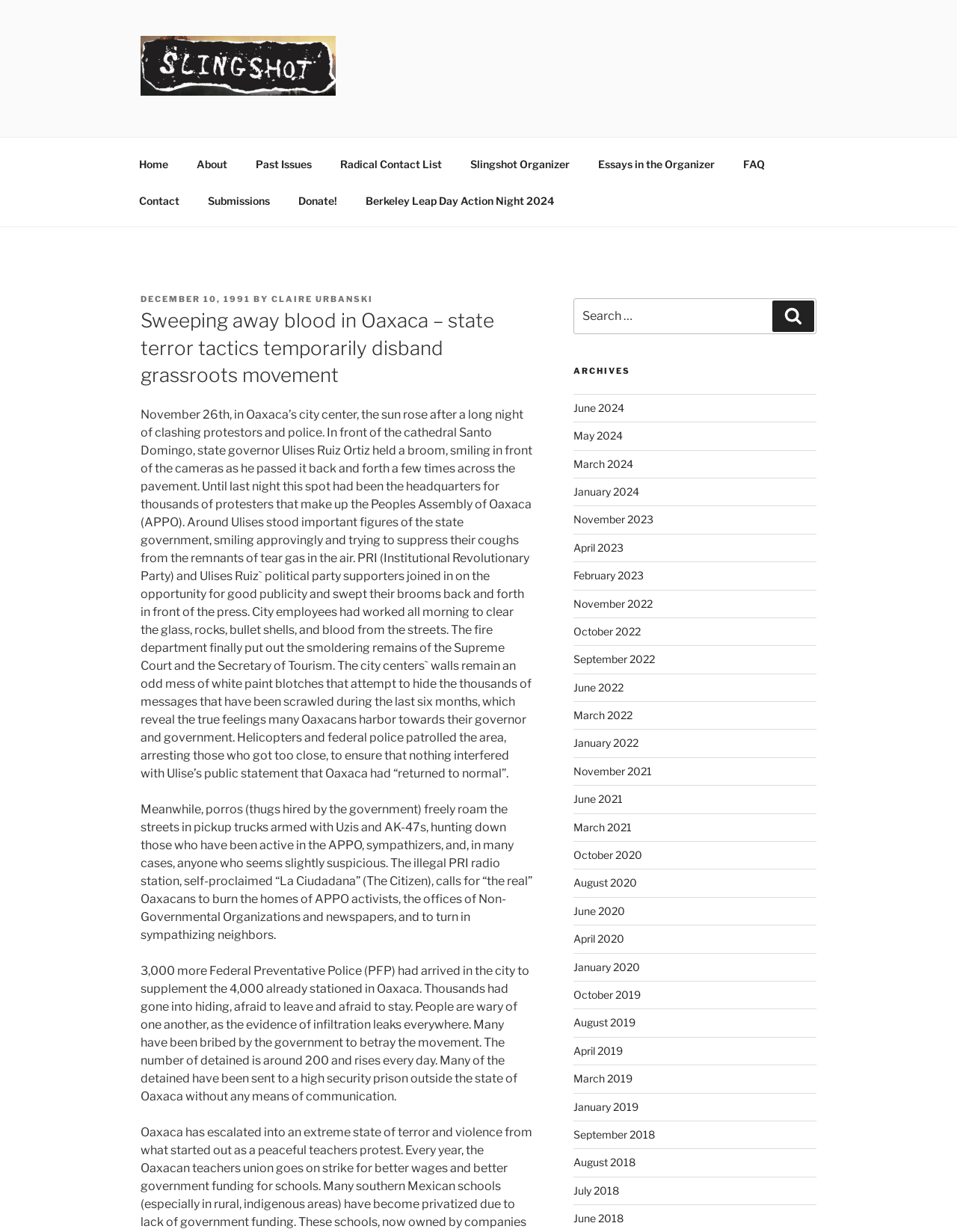What is the date of the event described in the article?
Using the image as a reference, answer with just one word or a short phrase.

November 26th, 1991